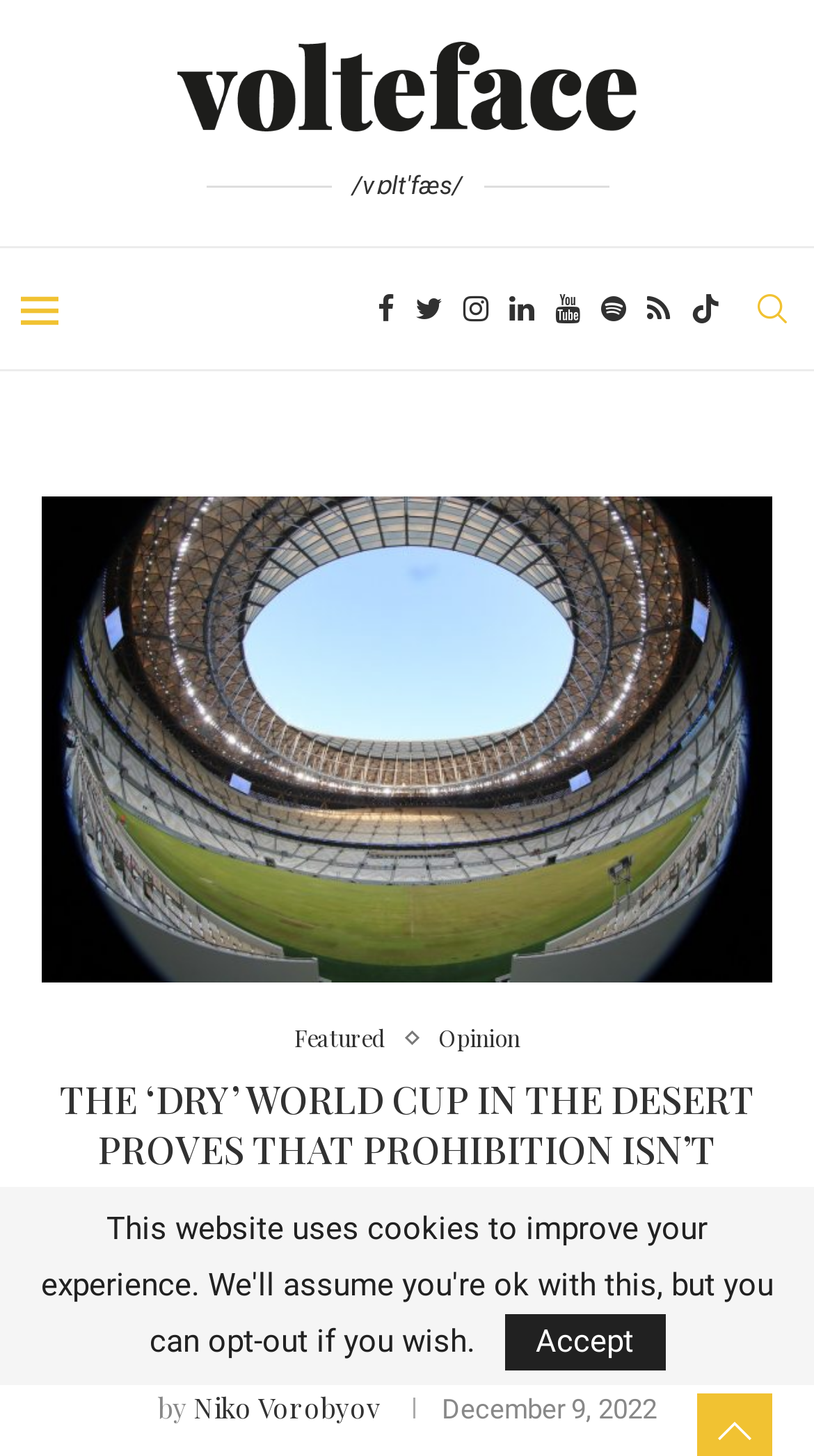Identify the bounding box coordinates for the UI element described as follows: "aria-label="Twitter"". Ensure the coordinates are four float numbers between 0 and 1, formatted as [left, top, right, bottom].

[0.51, 0.17, 0.544, 0.254]